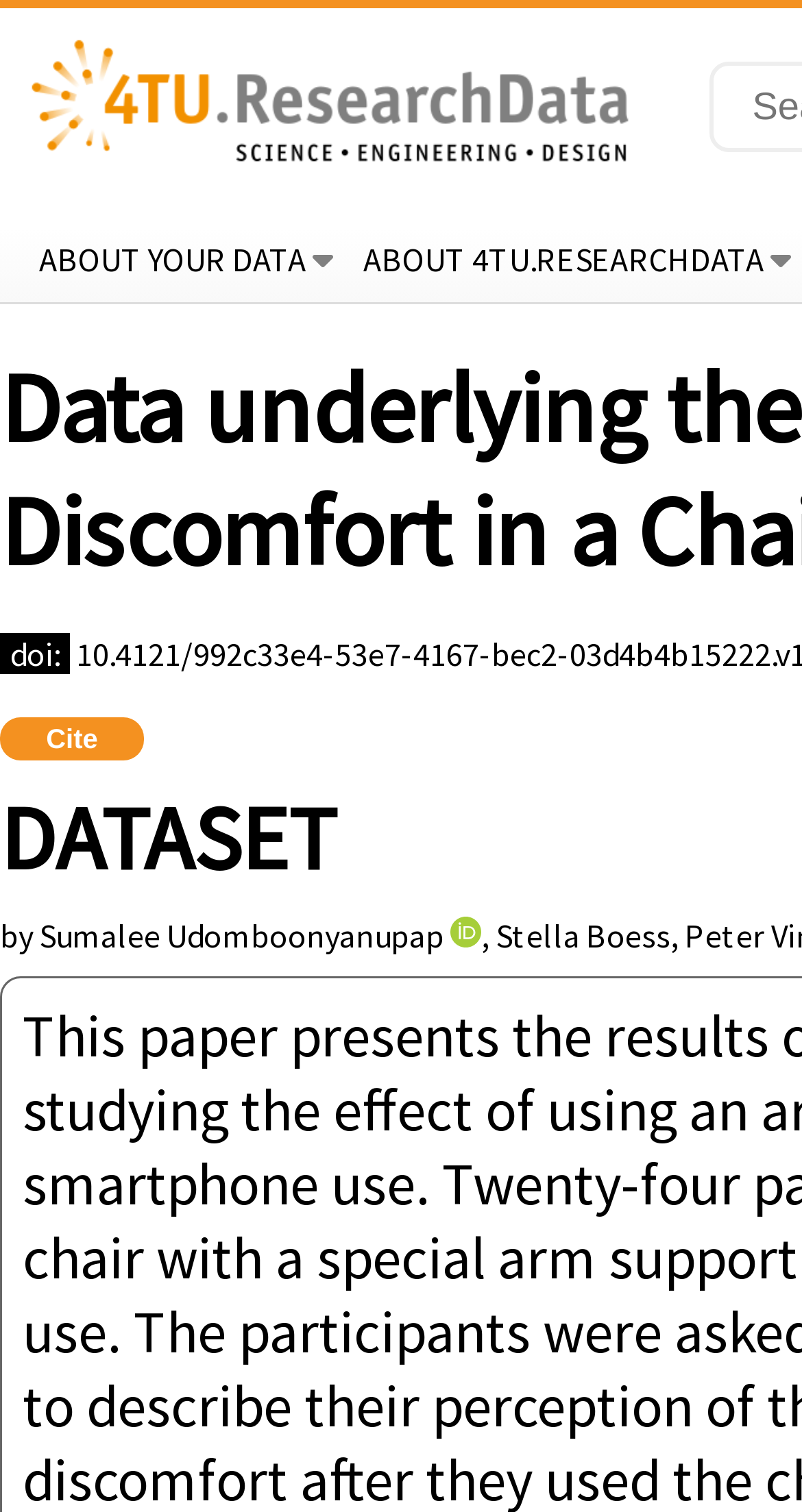Provide a one-word or short-phrase response to the question:
What is the DOI of the dataset?

Not provided